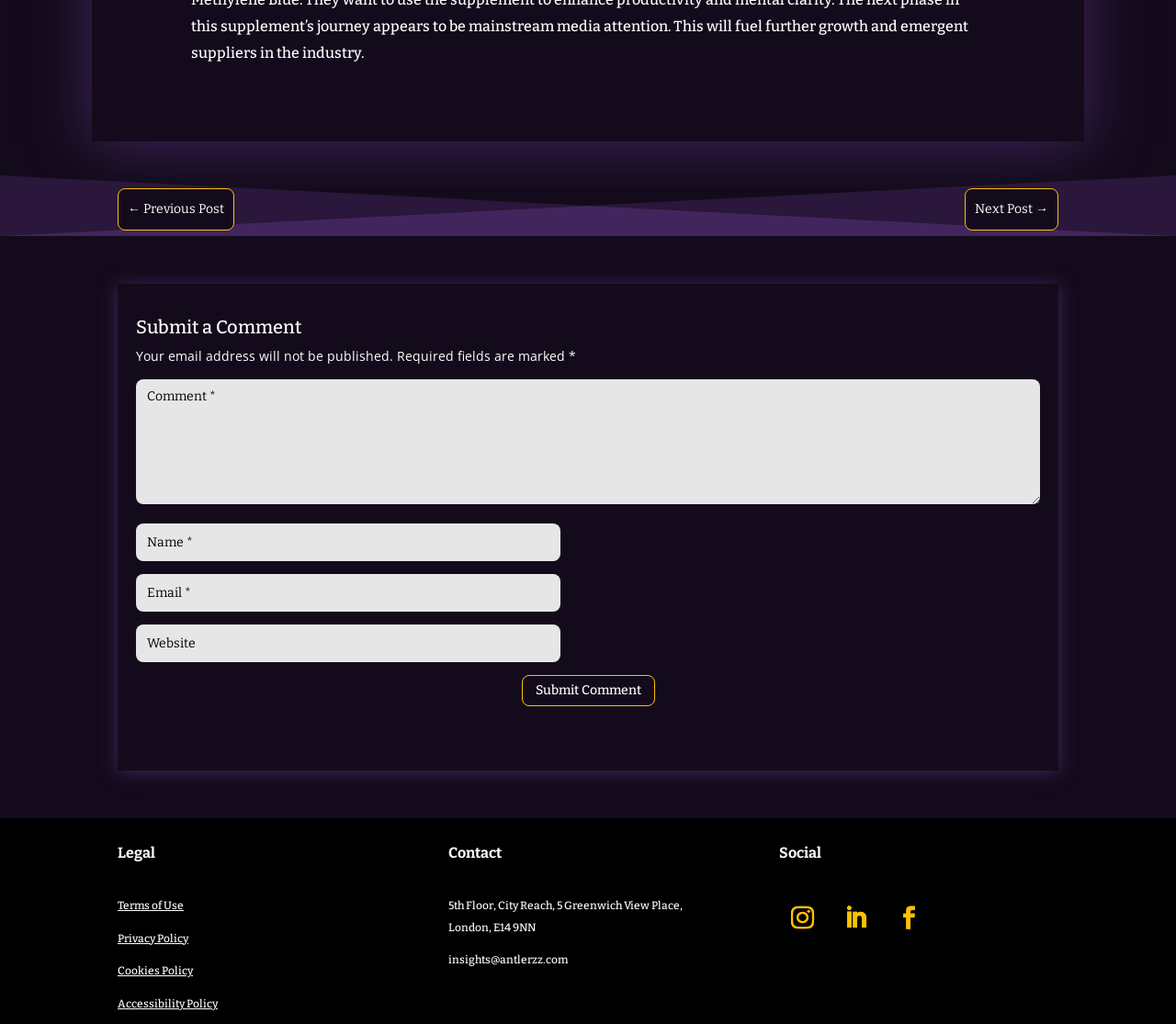Refer to the image and offer a detailed explanation in response to the question: What is the required information to submit a comment?

The required information to submit a comment is name, email, and comment, as indicated by the asterisks (*) next to the corresponding text fields and the 'Required fields are marked' notice.